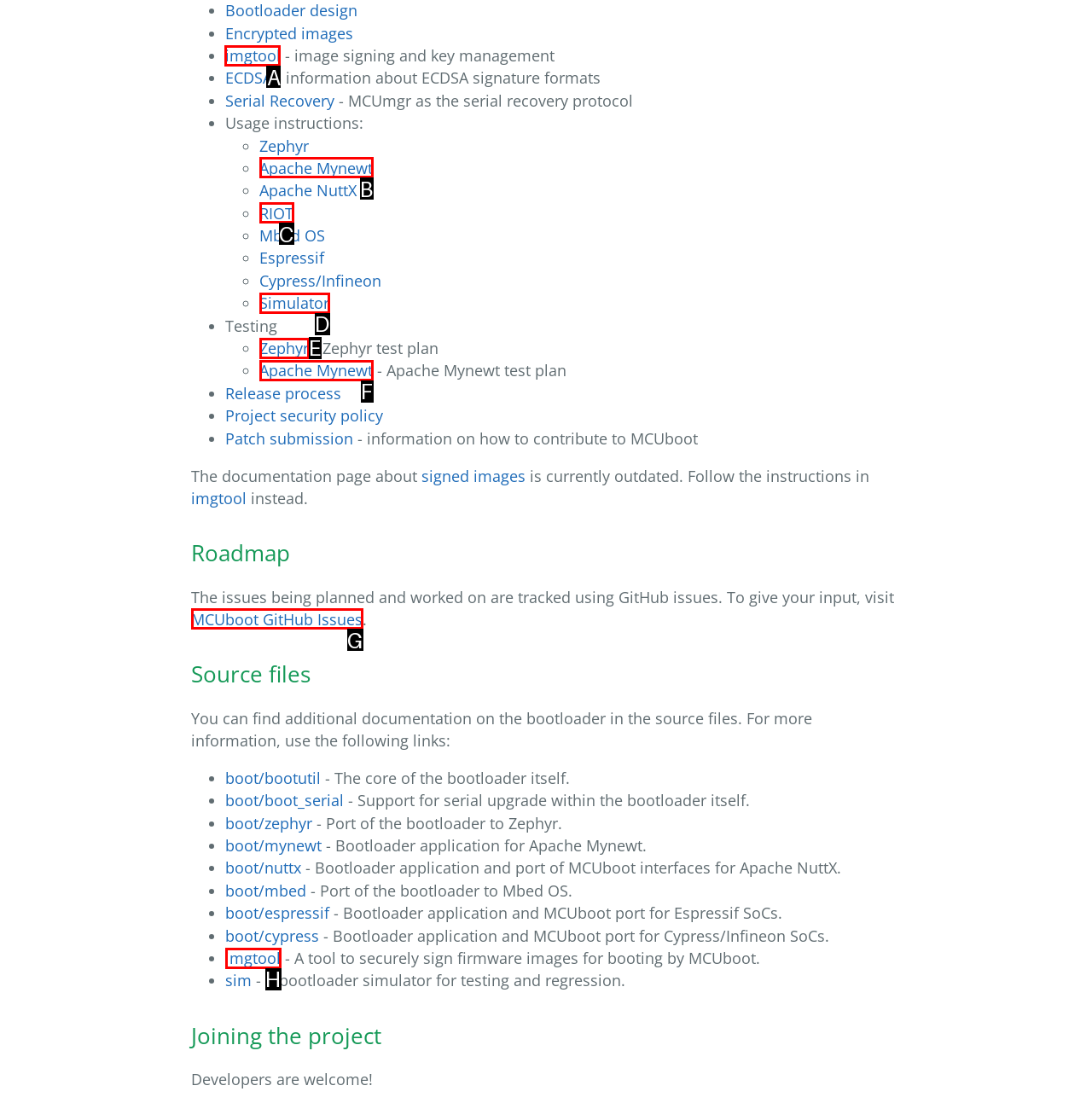Identify the correct UI element to click on to achieve the following task: Click on 'Reply to Hannah' Respond with the corresponding letter from the given choices.

None